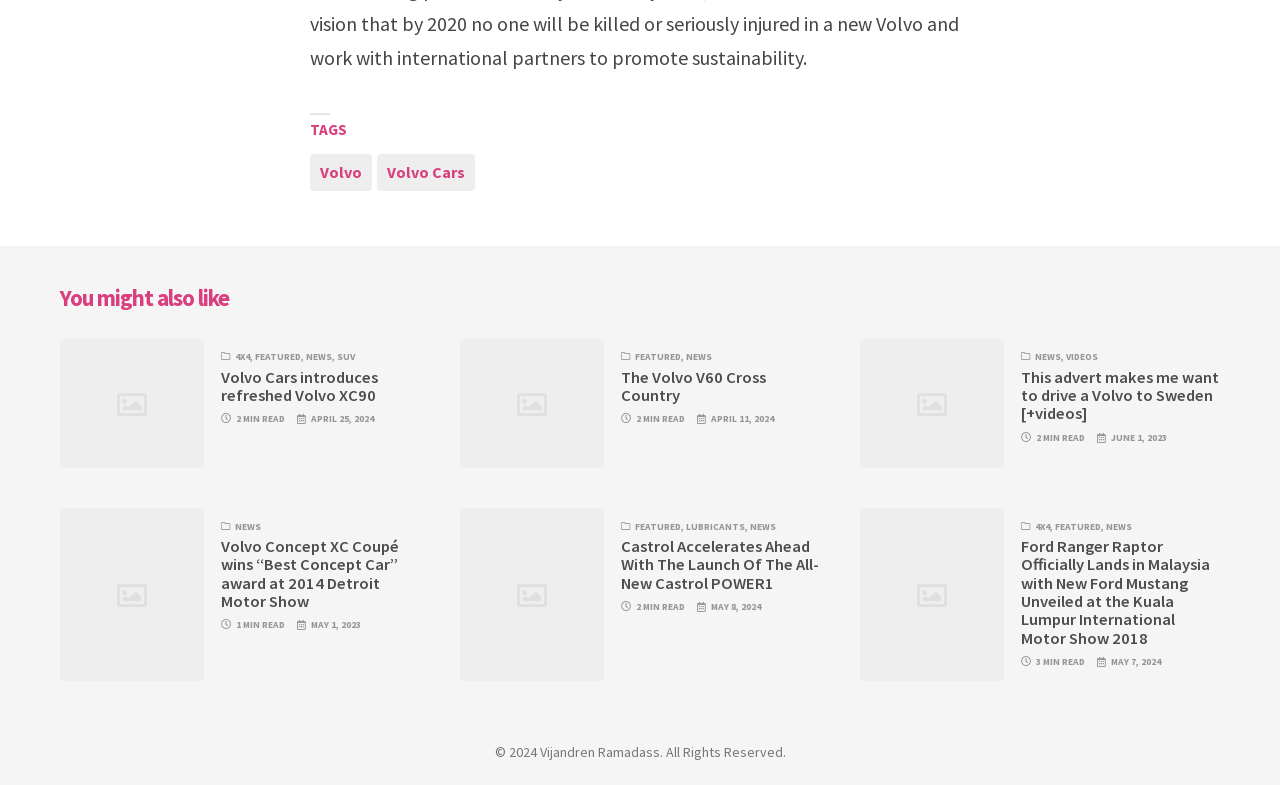Who owns the copyright of this webpage?
Answer the question with a single word or phrase by looking at the picture.

Vijandren Ramadass